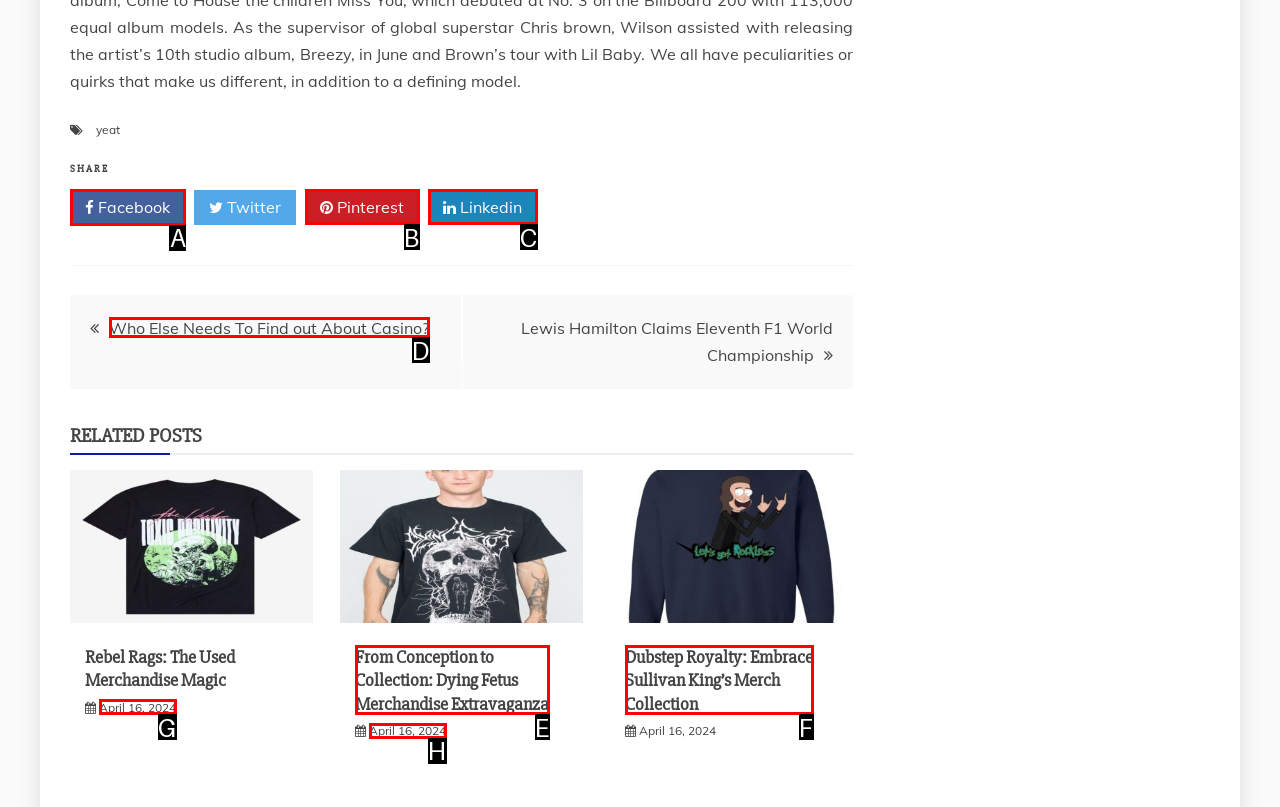What option should I click on to execute the task: Share on Facebook? Give the letter from the available choices.

A